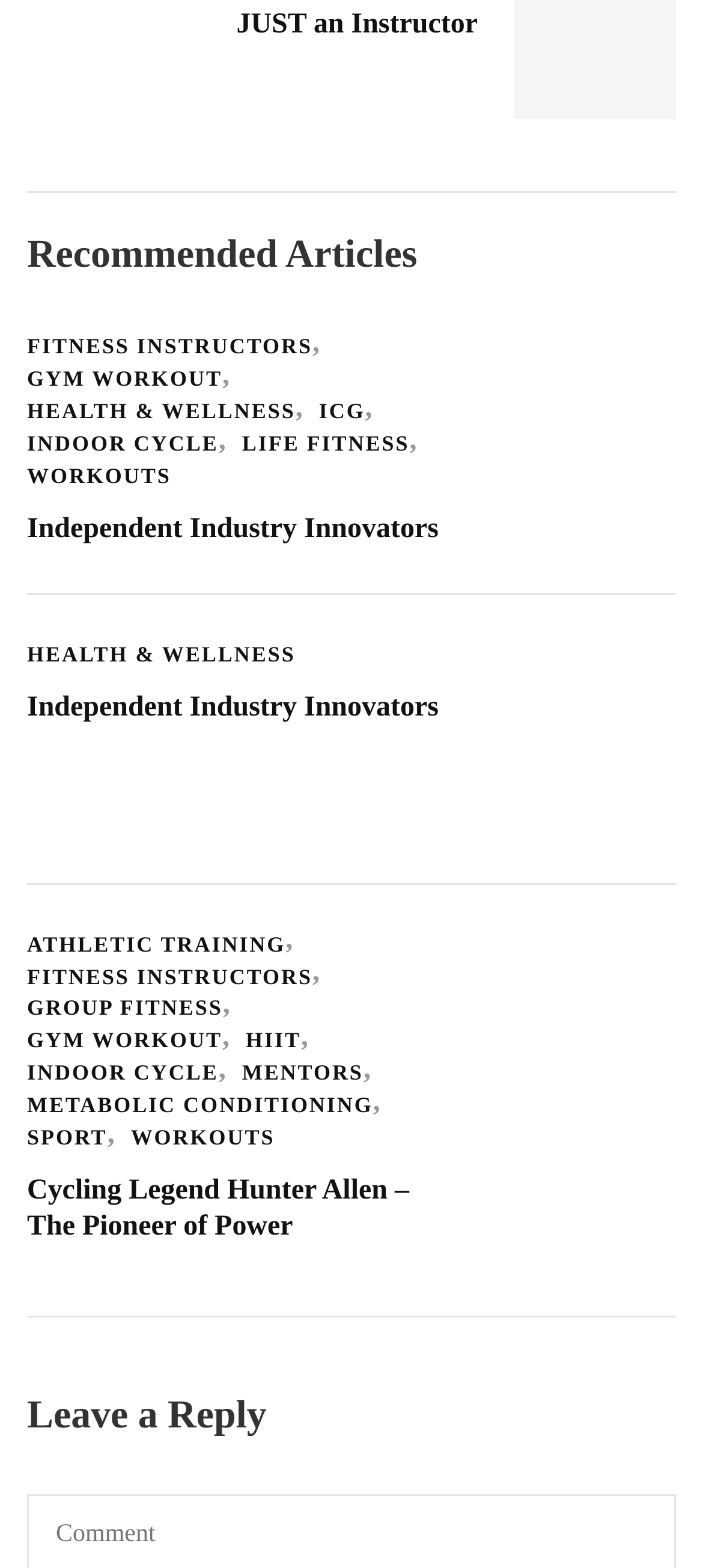What is the topic of the third article?
Please respond to the question with a detailed and well-explained answer.

I analyzed the third 'article' element [75] and found a 'heading' element [173] with the text 'Cycling Legend Hunter Allen – The Pioneer of Power' within it. This suggests that the third article is about 'Cycling Legend Hunter Allen'.